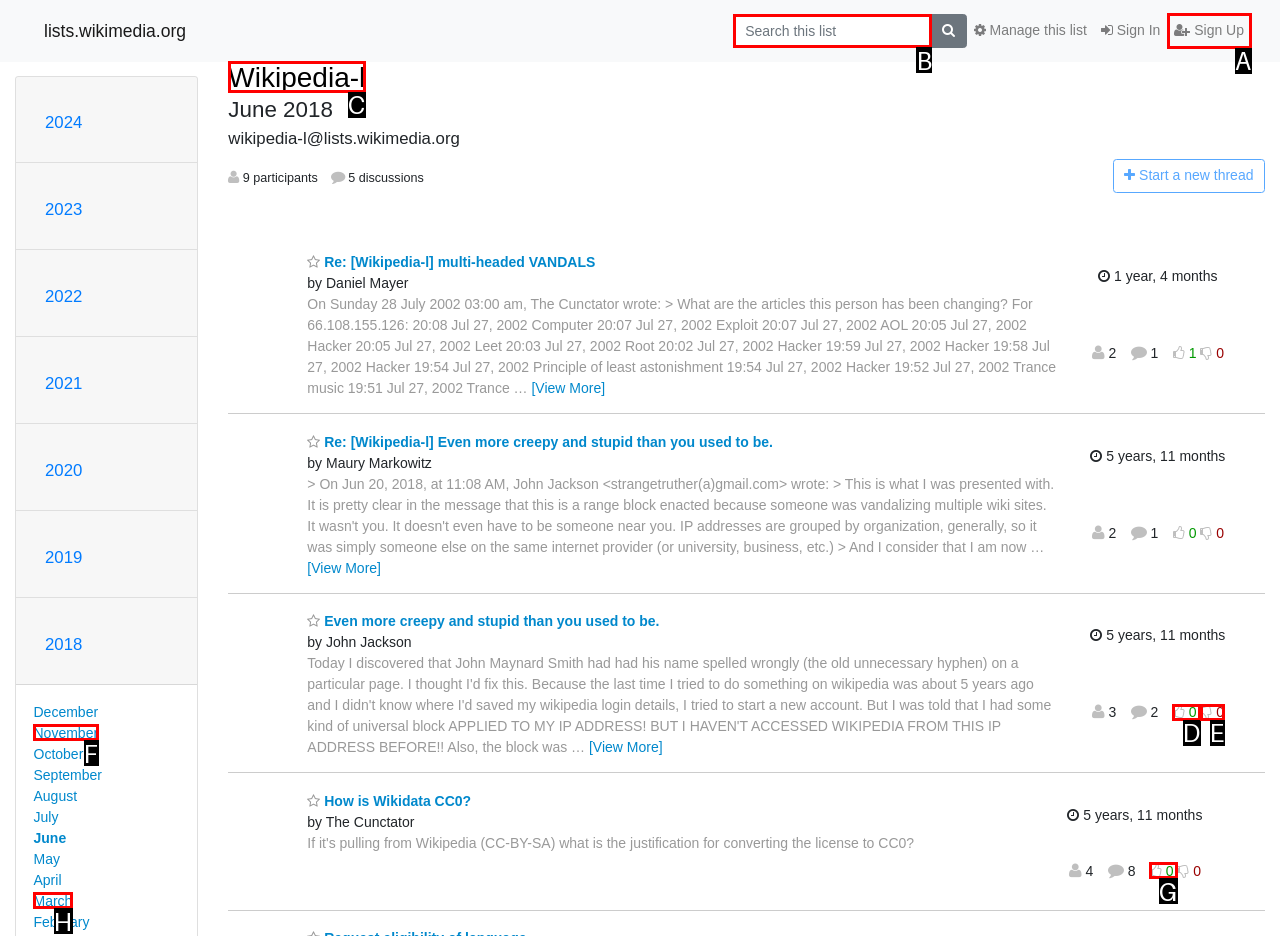From the options shown in the screenshot, tell me which lettered element I need to click to complete the task: Search this list.

B